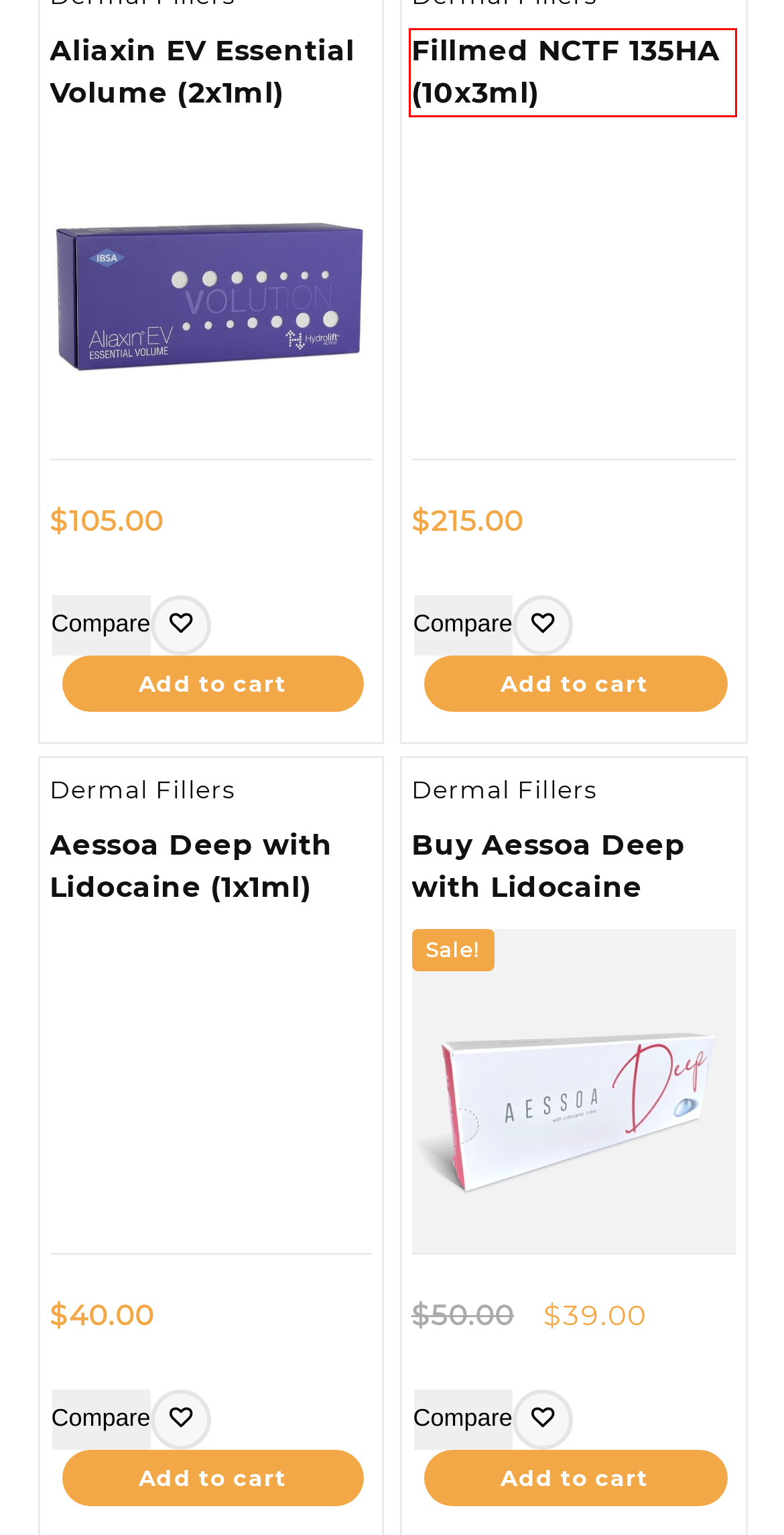Look at the screenshot of the webpage and find the element within the red bounding box. Choose the webpage description that best fits the new webpage that will appear after clicking the element. Here are the candidates:
A. ABOUT US | Bella Dermal Fillers
B. Aliaxin EV Essential Volume (2x1ml) | Bella Dermal Fillers
C. SHOP | Bella Dermal Fillers
D. Buy Aessoa Deep with Lidocaine | Bella Dermal Fillers
E. Regenyal Bioregen (3x1ml) | Bella Dermal Fillers
F. Aessoa Deep with Lidocaine (1x1ml) | Bella Dermal Fillers
G. Fillmed NCTF 135HA (10x3ml) | Bella Dermal Fillers
H. BLOG | Bella Dermal Fillers

G